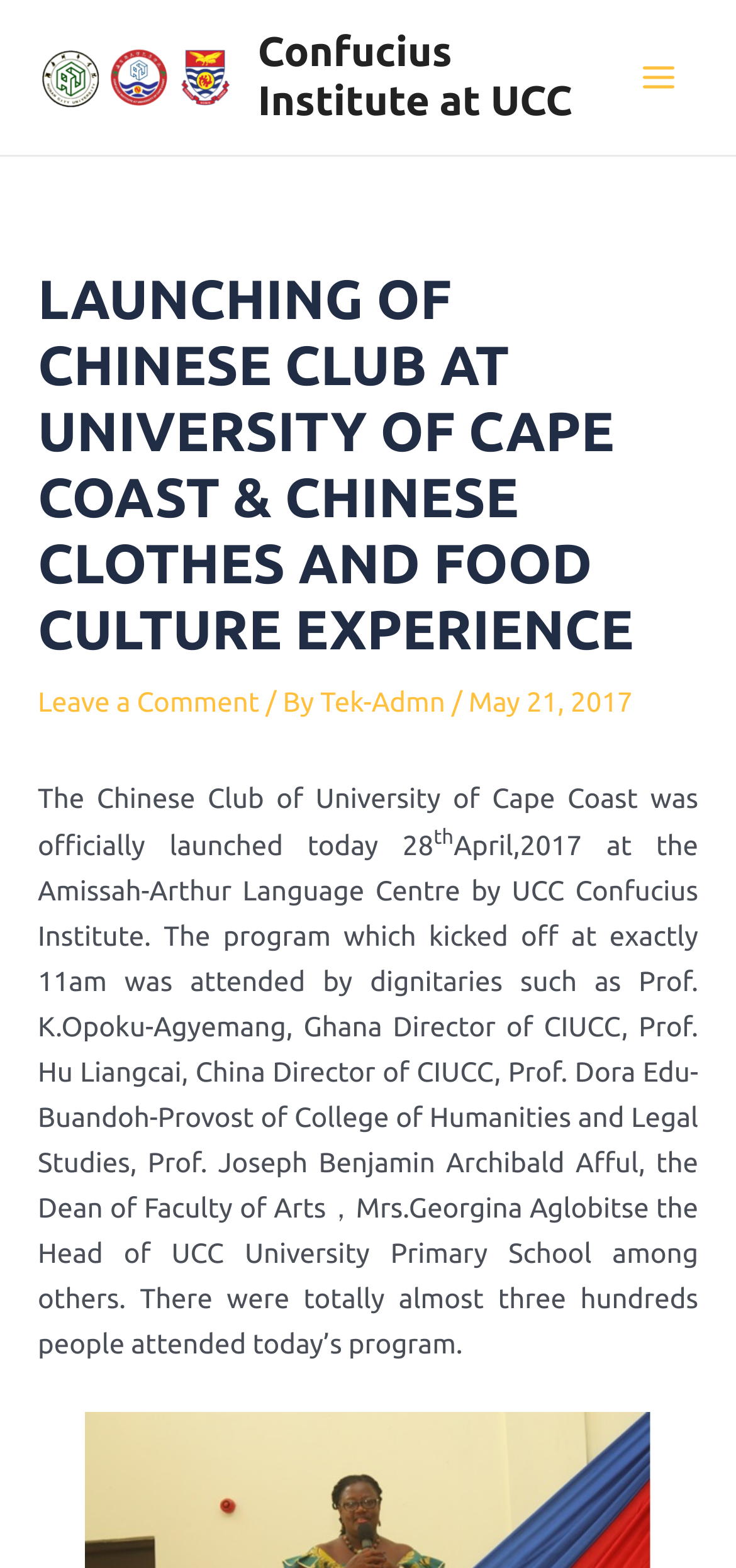Using the provided description: "Main Menu", find the bounding box coordinates of the corresponding UI element. The output should be four float numbers between 0 and 1, in the format [left, top, right, bottom].

[0.841, 0.024, 0.949, 0.074]